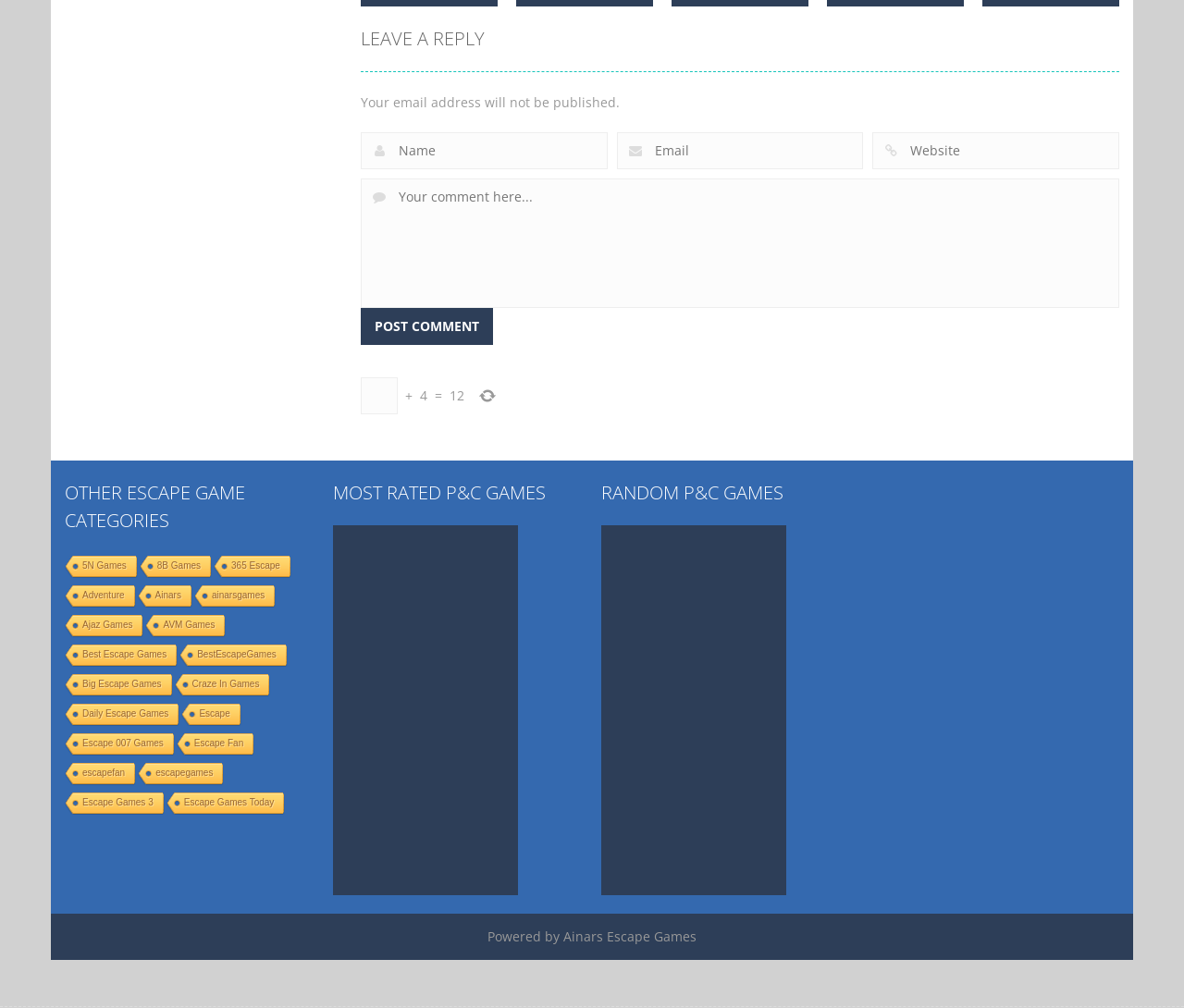What is the average rating of 'Hidden object and Difference'?
Please analyze the image and answer the question with as much detail as possible.

The average rating of 'Hidden object and Difference' can be found by looking at the images with the text '21 votes, average: 4.19 out of 5' which are located next to the link 'Hidden object and Difference'.